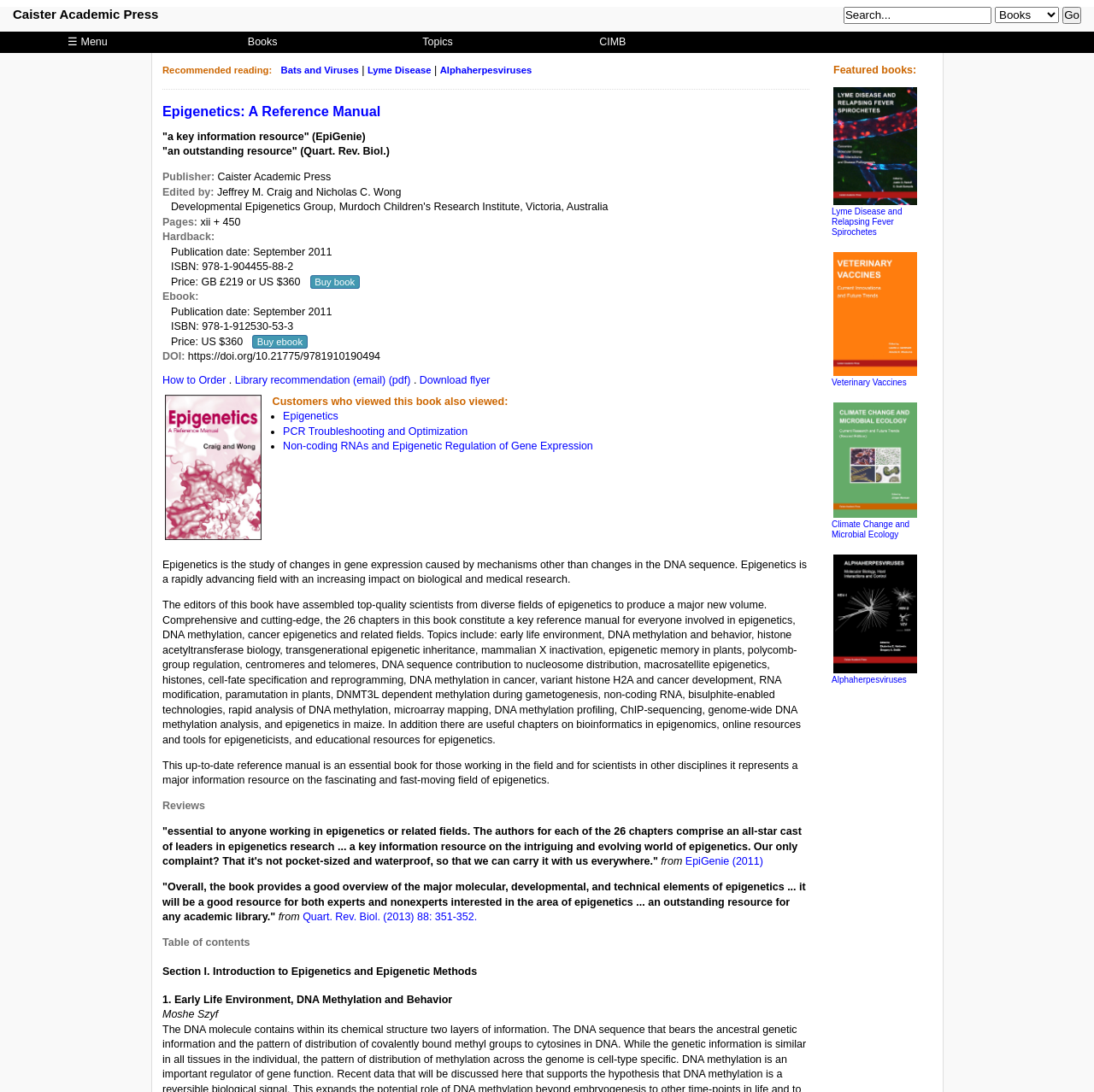How many pages does the hardback book have? Analyze the screenshot and reply with just one word or a short phrase.

xii + 450